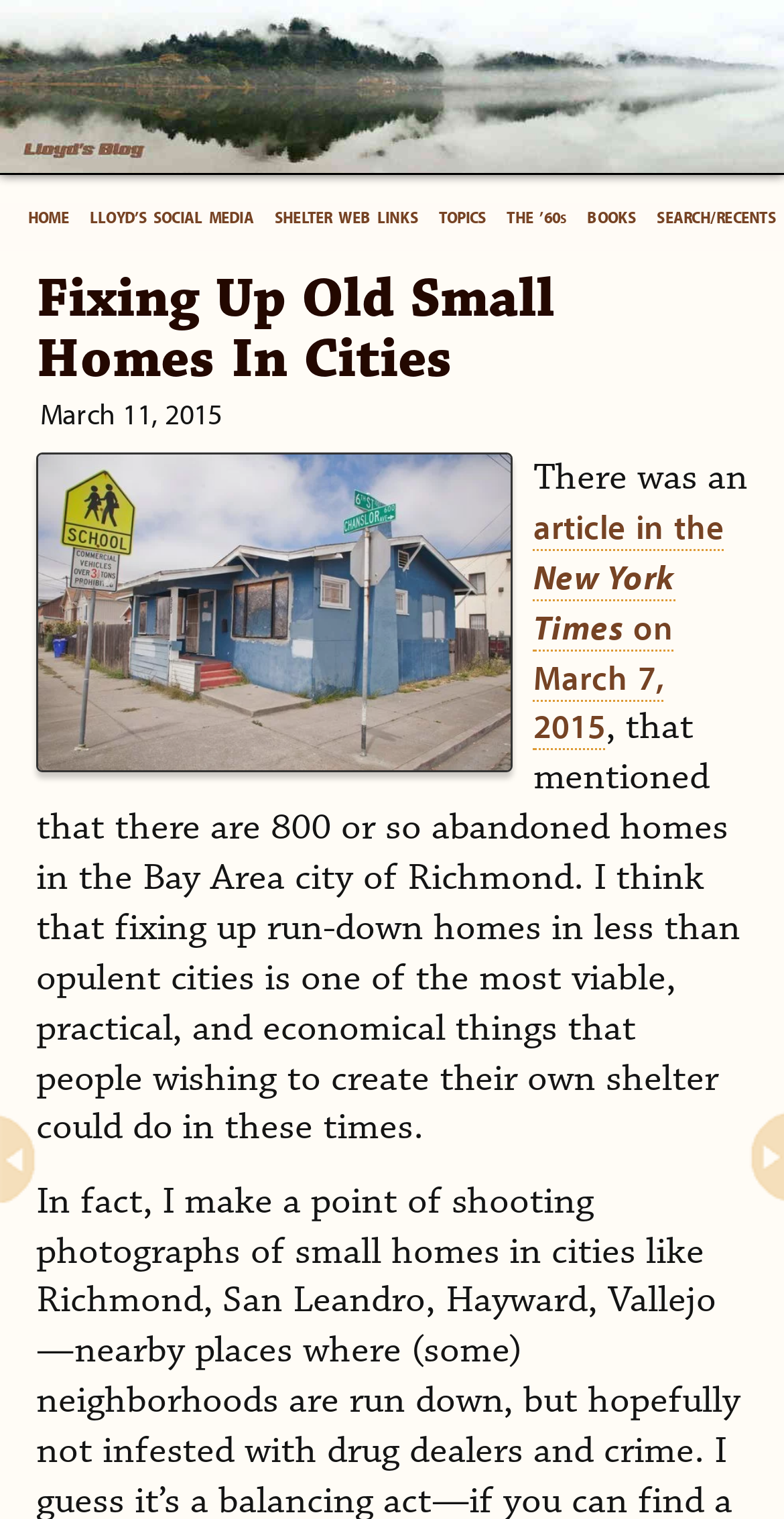Determine the bounding box coordinates of the region to click in order to accomplish the following instruction: "visit Lloyd's social media". Provide the coordinates as four float numbers between 0 and 1, specifically [left, top, right, bottom].

[0.114, 0.138, 0.324, 0.151]